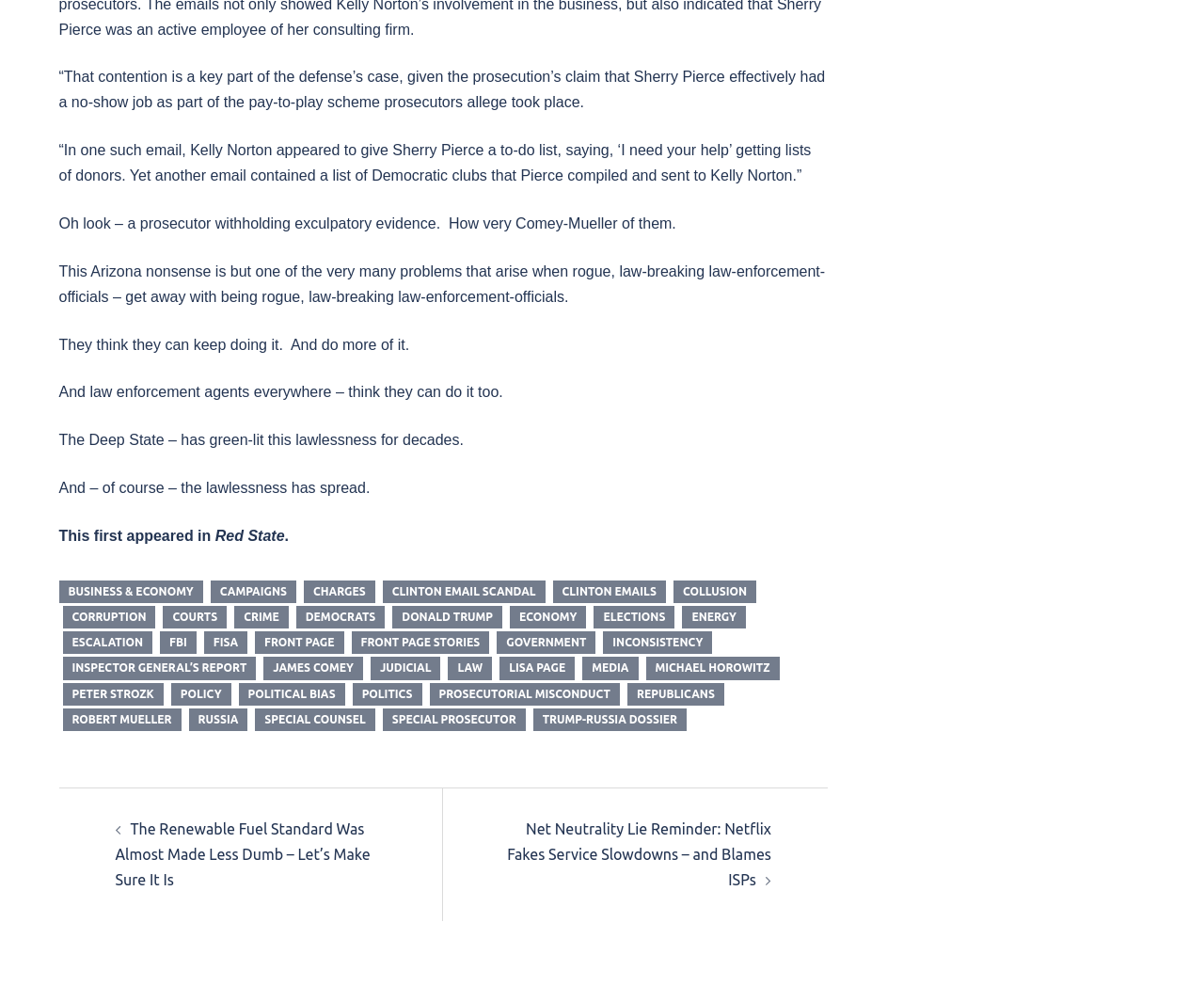Locate the bounding box coordinates of the clickable region to complete the following instruction: "Click the link 'Red State'."

[0.179, 0.527, 0.236, 0.543]